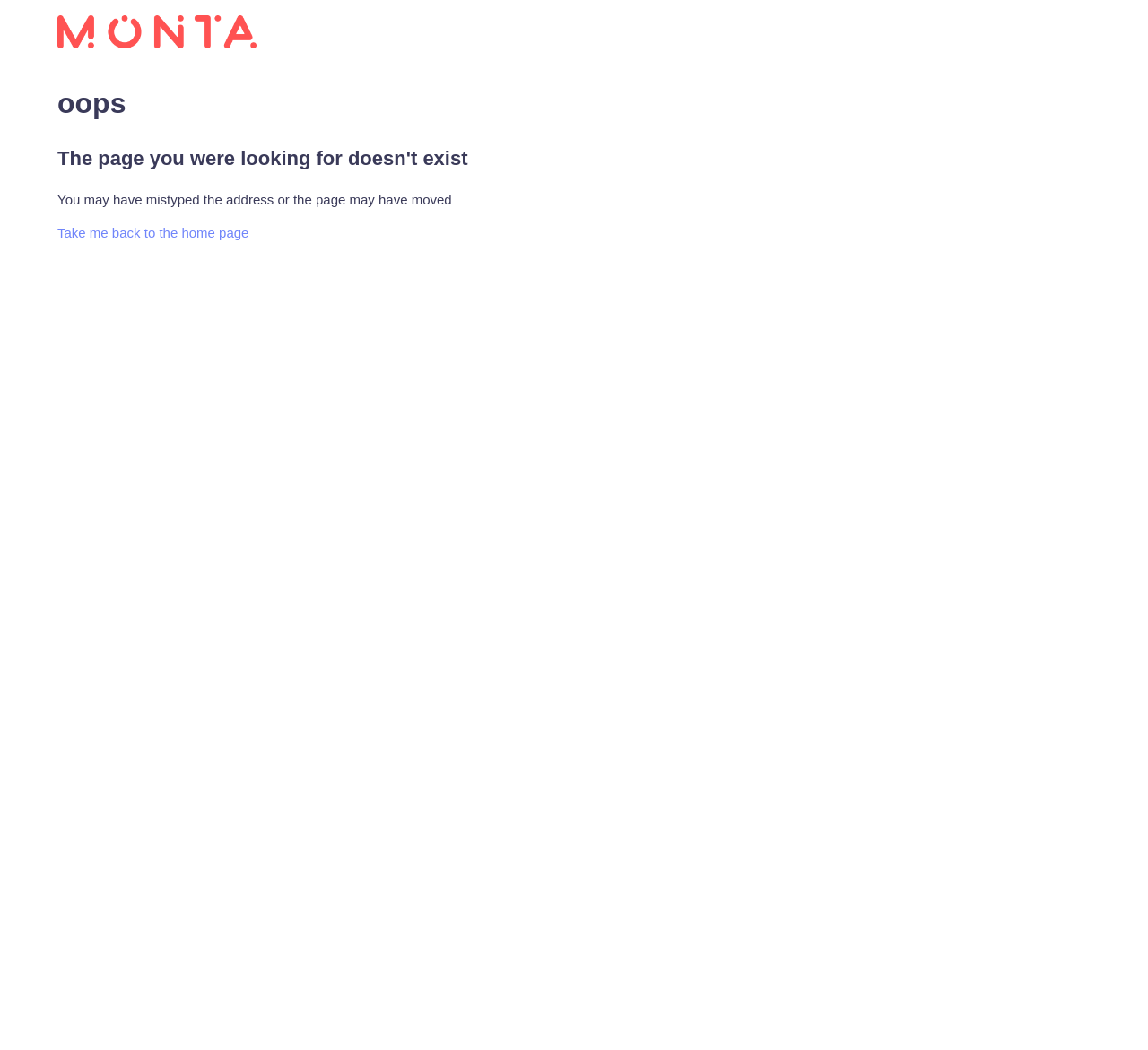What is the tone of the error message?
Please answer the question with as much detail and depth as you can.

The tone of the error message is polite because the language used is gentle and apologetic, with phrases like 'oops' and 'The page you were looking for doesn't exist', which convey a sense of regret and helpfulness rather than abruptness or annoyance.